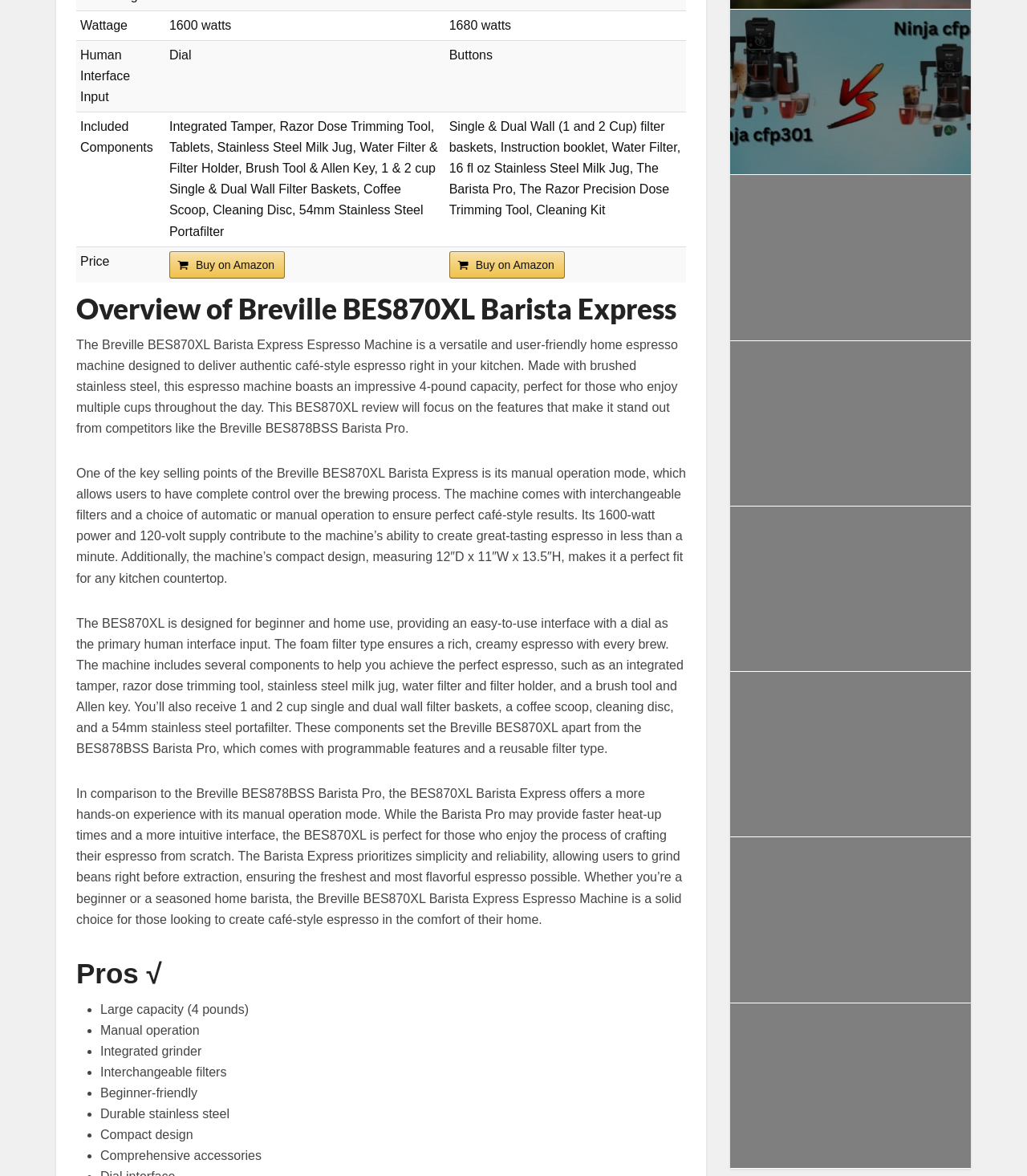Please determine the bounding box coordinates of the clickable area required to carry out the following instruction: "Read the overview of Breville BES870XL Barista Express". The coordinates must be four float numbers between 0 and 1, represented as [left, top, right, bottom].

[0.074, 0.247, 0.668, 0.278]